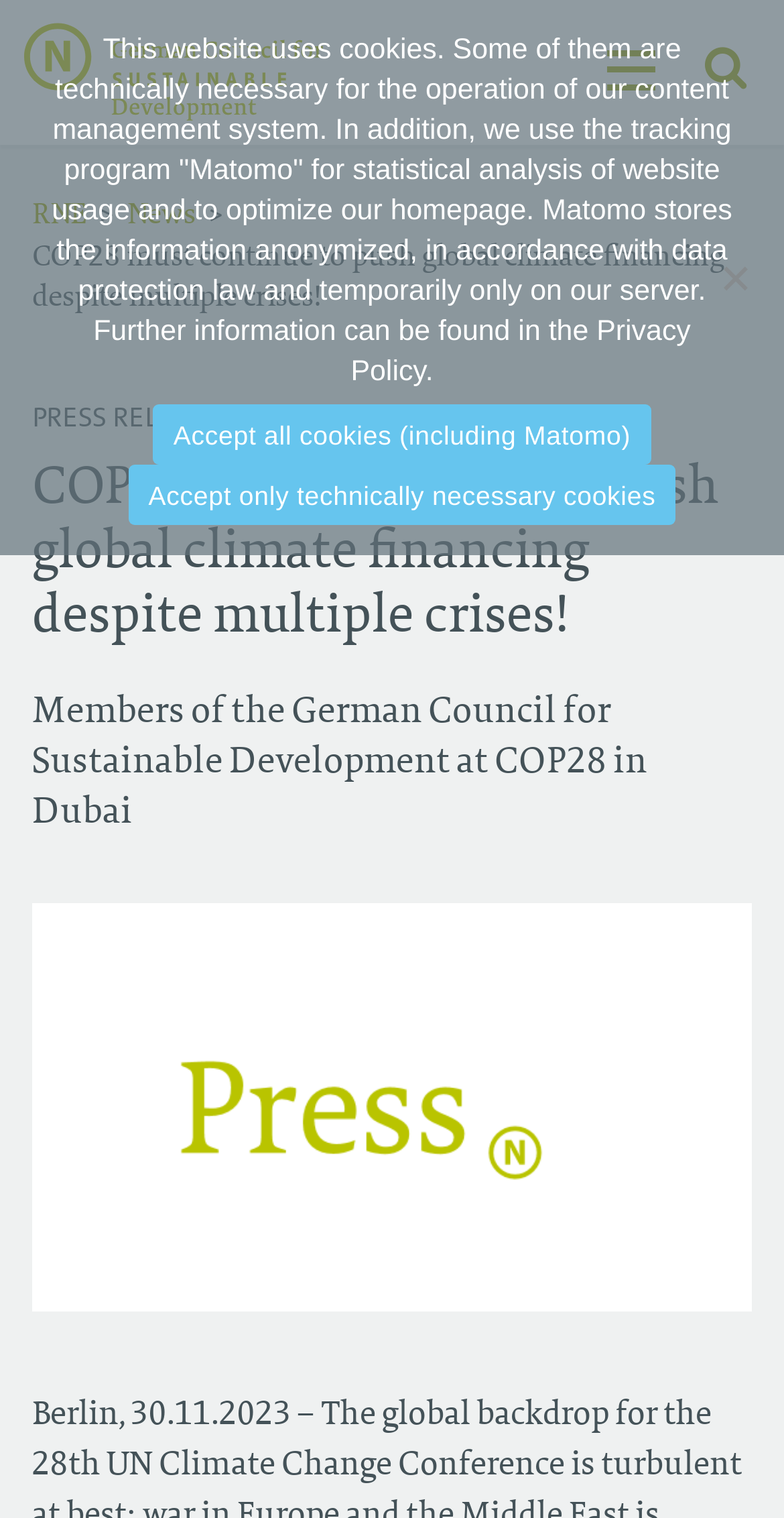Locate the primary headline on the webpage and provide its text.

COP28 must continue to push global climate financing despite multiple crises!